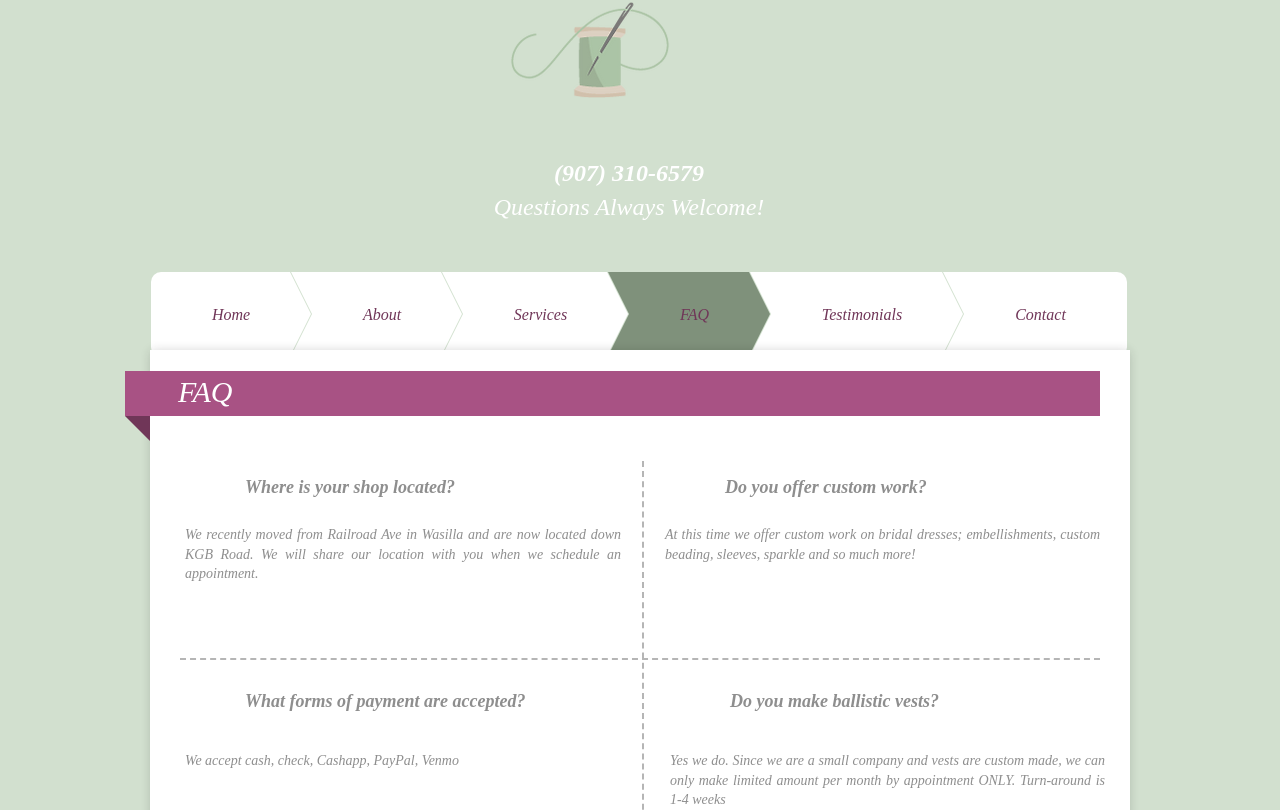Describe all the visual and textual components of the webpage comprehensively.

The webpage is about the FAQ section of Aggies Sewing Shop. At the top, there is a link on the left side, and a heading that displays the shop's phone number and a welcoming message. Below this, there is a navigation menu that spans across the top of the page, containing links to different sections of the website, including Home, About, Services, FAQ, Testimonials, and Contact.

The main content of the page is divided into several sections, each with a heading and a corresponding answer. The first section asks "Where is your shop located?" and provides an answer that explains the shop's new location. This section is positioned near the top of the page, slightly to the right of center.

Below this, there is another section that asks "Do you offer custom work?" and provides a detailed answer about the types of custom work offered. This section is positioned near the middle of the page, slightly to the right of center.

Further down the page, there are two more sections. One asks "What forms of payment are accepted?" and lists the various payment methods accepted by the shop. This section is positioned near the bottom left of the page. The final section asks "Do you make ballistic vests?" and provides an answer that explains the shop's policy on making custom vests. This section is positioned near the bottom right of the page.